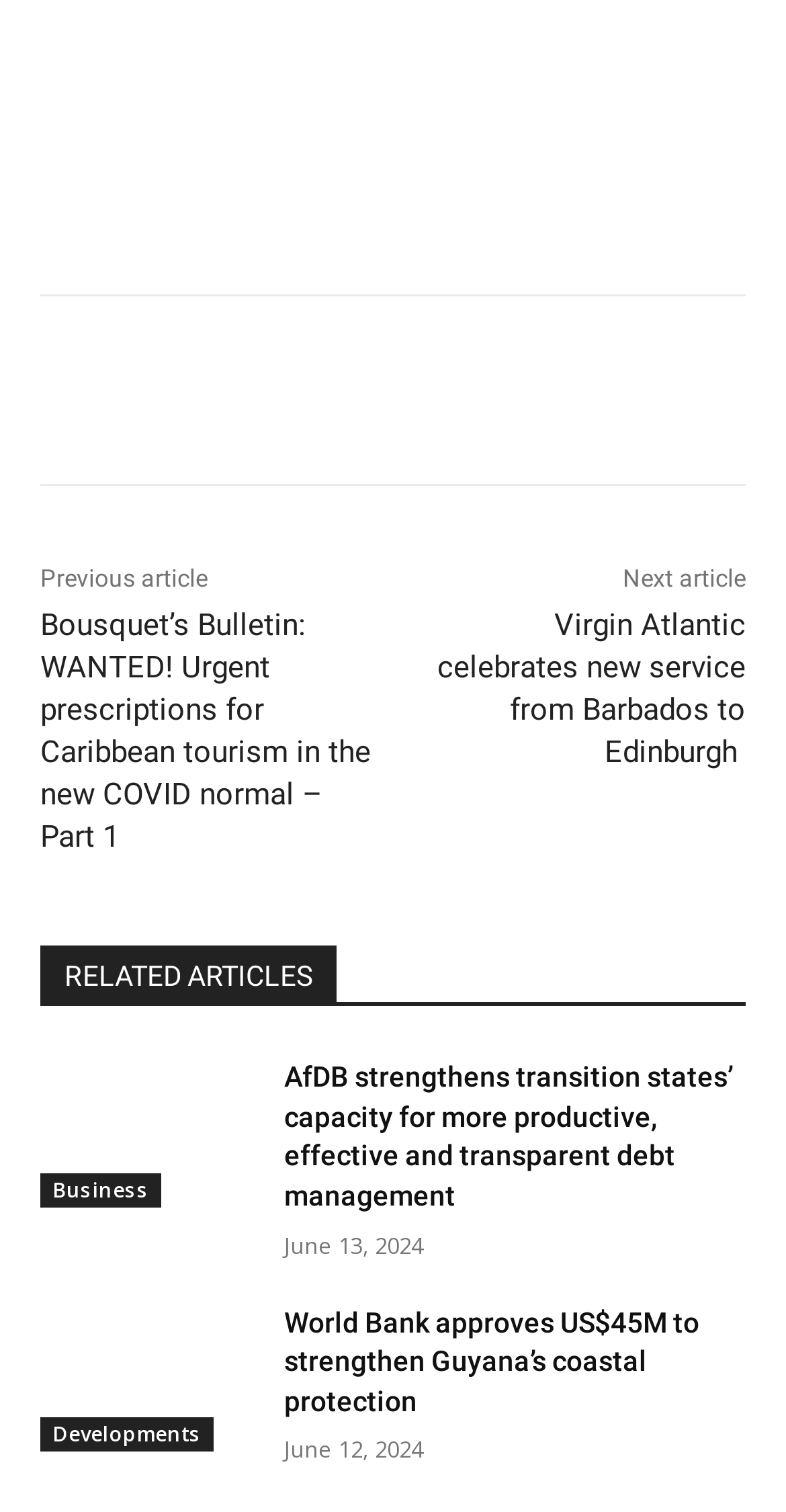Locate the bounding box coordinates of the element to click to perform the following action: 'Read the article about Bousquet’s Bulletin'. The coordinates should be given as four float values between 0 and 1, in the form of [left, top, right, bottom].

[0.051, 0.402, 0.472, 0.566]